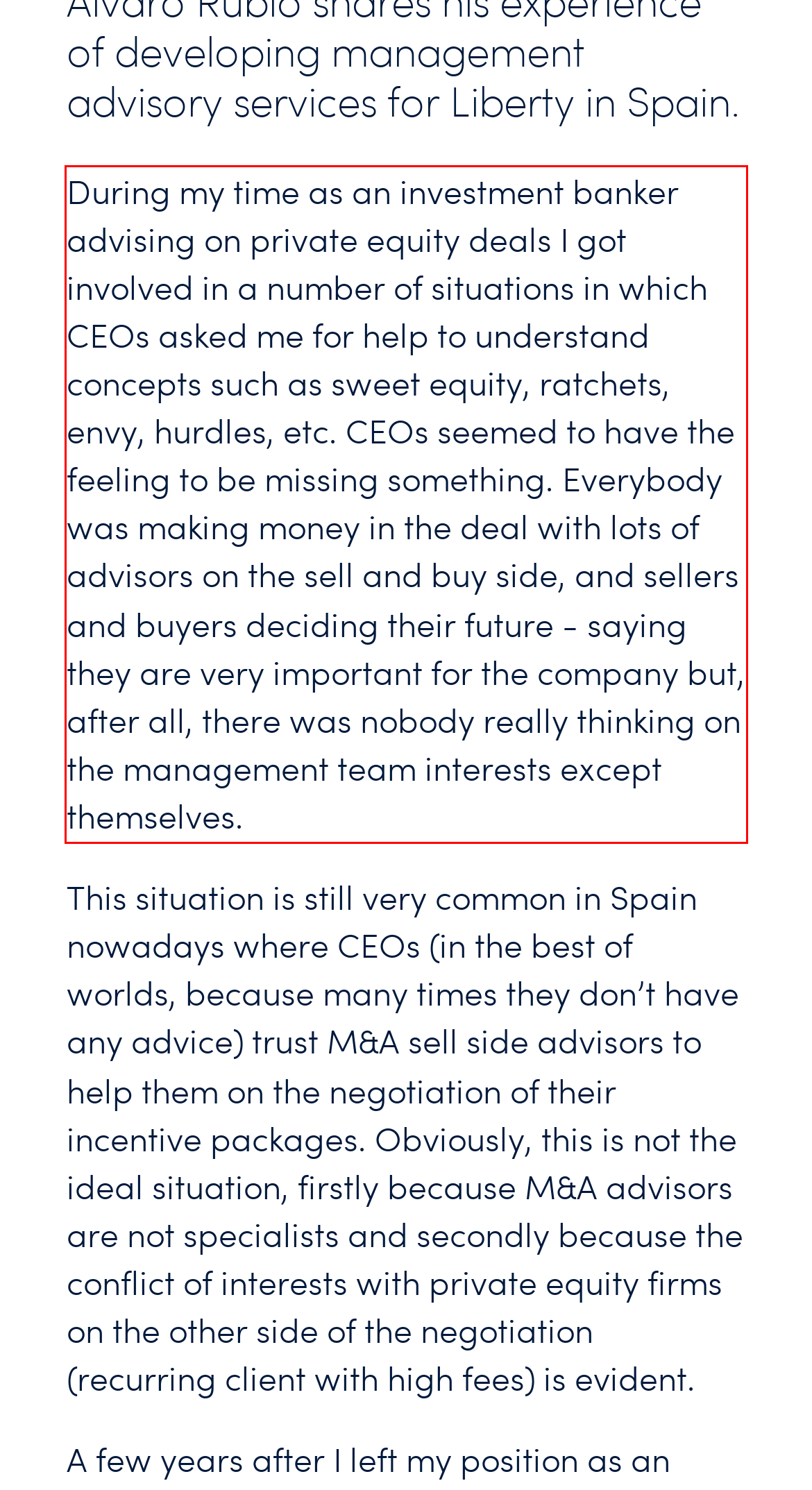Look at the screenshot of the webpage, locate the red rectangle bounding box, and generate the text content that it contains.

During my time as an investment banker advising on private equity deals I got involved in a number of situations in which CEOs asked me for help to understand concepts such as sweet equity, ratchets, envy, hurdles, etc. CEOs seemed to have the feeling to be missing something. Everybody was making money in the deal with lots of advisors on the sell and buy side, and sellers and buyers deciding their future - saying they are very important for the company but, after all, there was nobody really thinking on the management team interests except themselves.